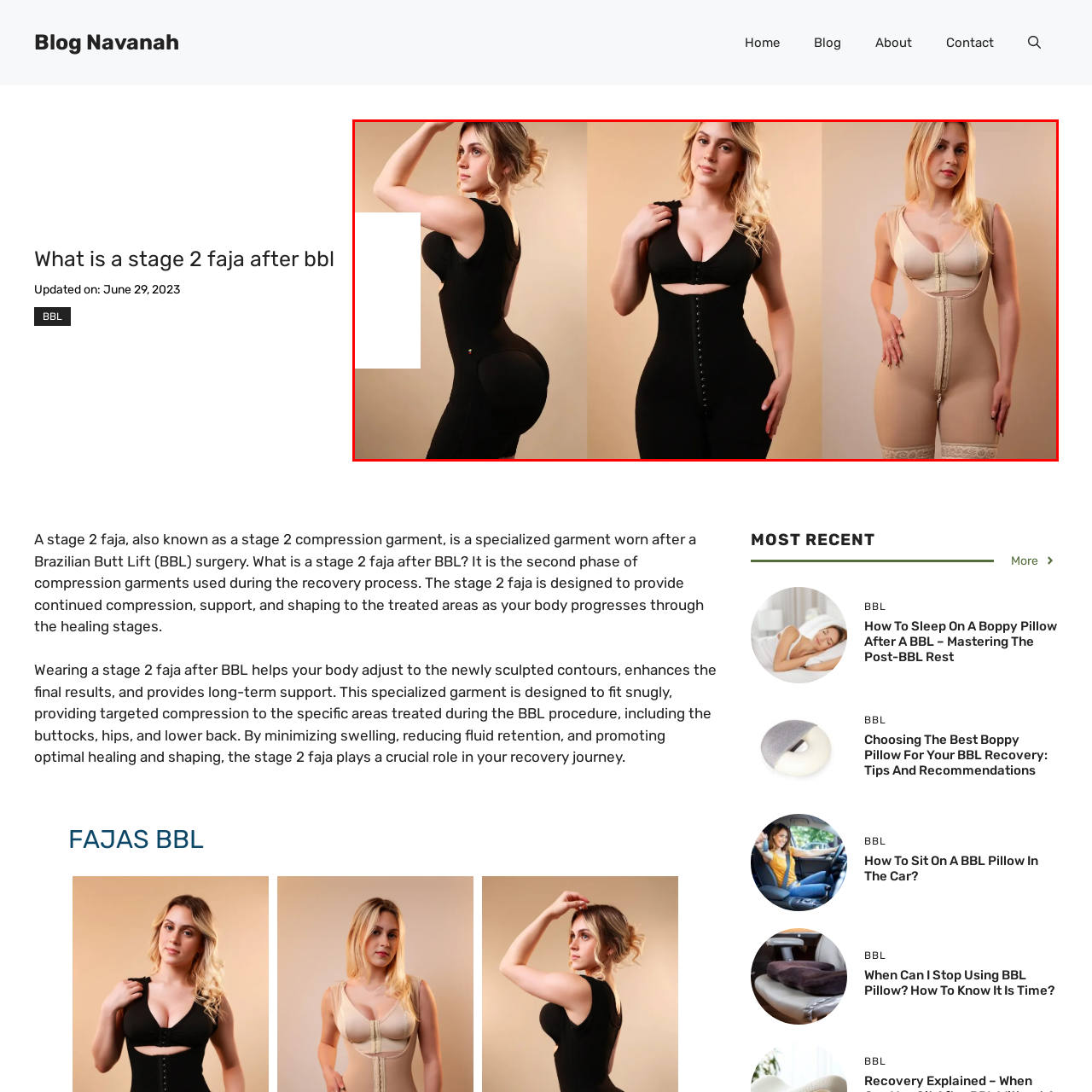Generate a detailed explanation of the image that is highlighted by the red box.

The image showcases three models wearing various styles of stage 2 fajas, which are specialized compression garments typically used after Brazilian Butt Lift (BBL) surgery. Positioned against a neutral backdrop, the models exhibit the distinct features of these garments designed for post-operative recovery. The left model wears a black faja with an open back, emphasizing comfort and shaping around the hips. The center model showcases a fitted black faja with a front hook-and-eye closure, highlighting its supportive design and ability to enhance body contours. The right model is adorned in a beige faja that features intricate lace details, demonstrating a blend of functionality and style, ideal for ongoing recovery. Collectively, these fajas serve crucial roles in minimizing swelling and promoting optimal healing while shaping the treated areas.